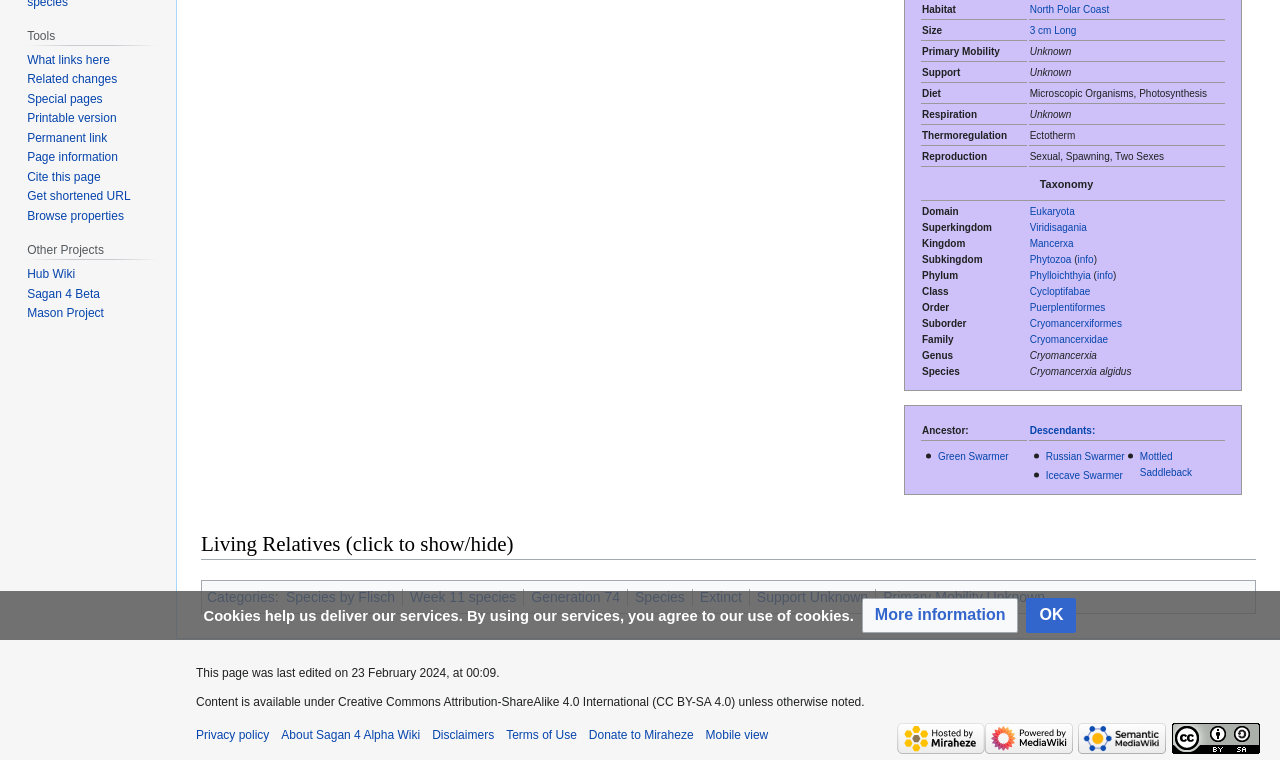Using the provided element description "Eukaryota", determine the bounding box coordinates of the UI element.

[0.804, 0.272, 0.84, 0.286]